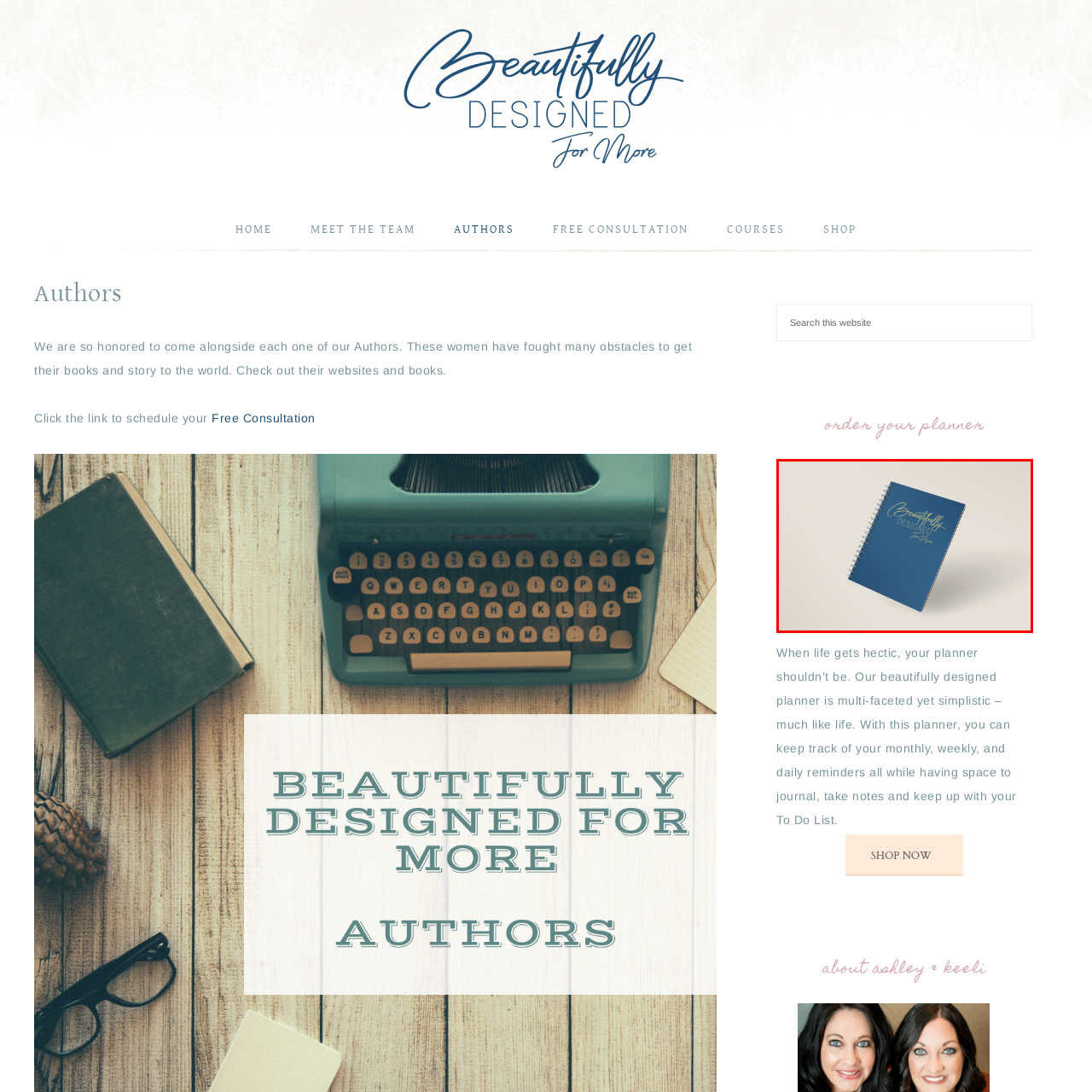Please examine the highlighted section of the image enclosed in the red rectangle and provide a comprehensive answer to the following question based on your observation: What type of script is used for the phrase on the cover?

The caption specifically mentions that the phrase 'Beautifully Designed for Moms' is written in an 'attractive gold script' on the planner's cover, indicating a luxurious and elegant font style.